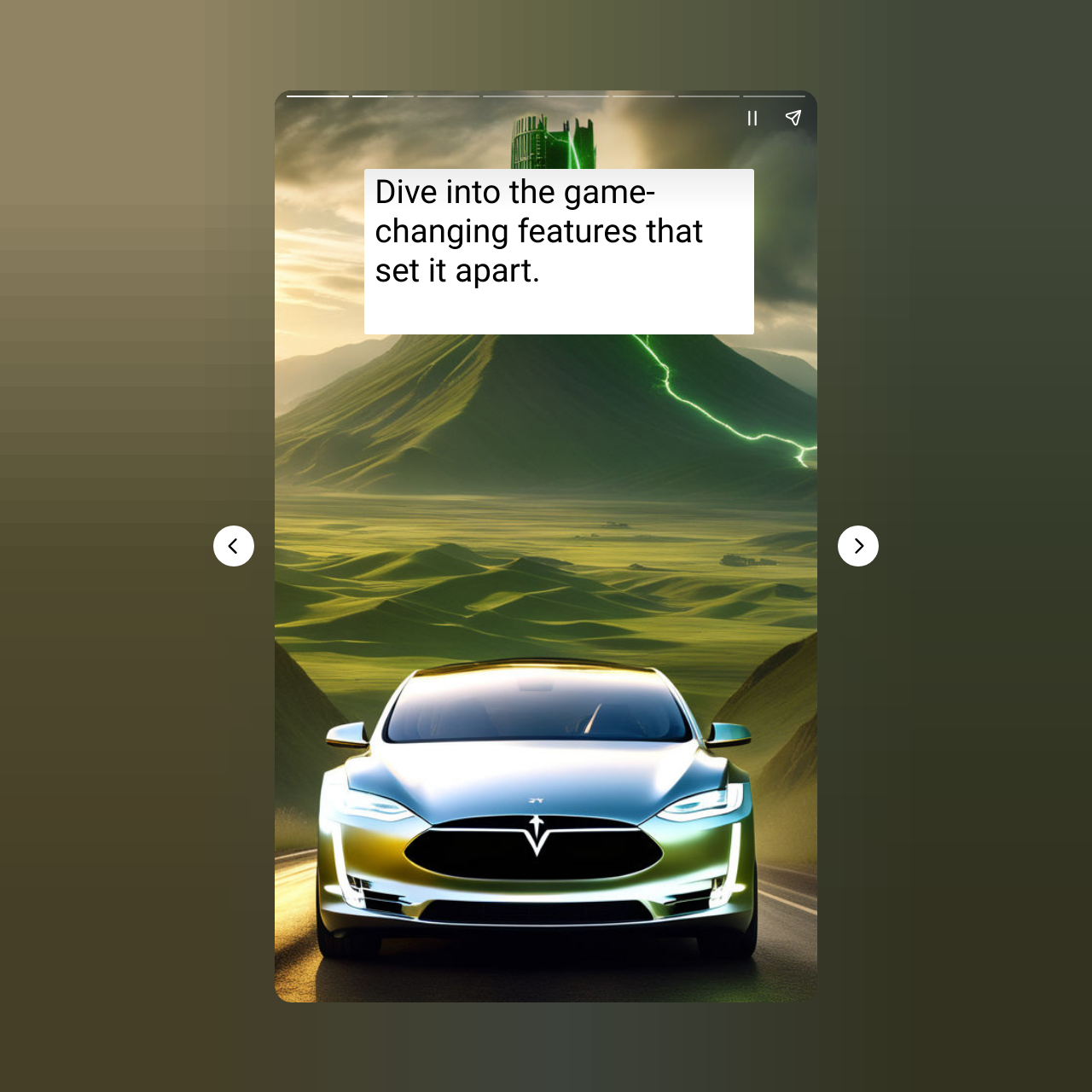Consider the image and give a detailed and elaborate answer to the question: 
What is the main topic of this webpage?

Based on the image and the heading 'Dive into the game-changing features that set it apart', it is clear that the main topic of this webpage is the Tesla Model 3.